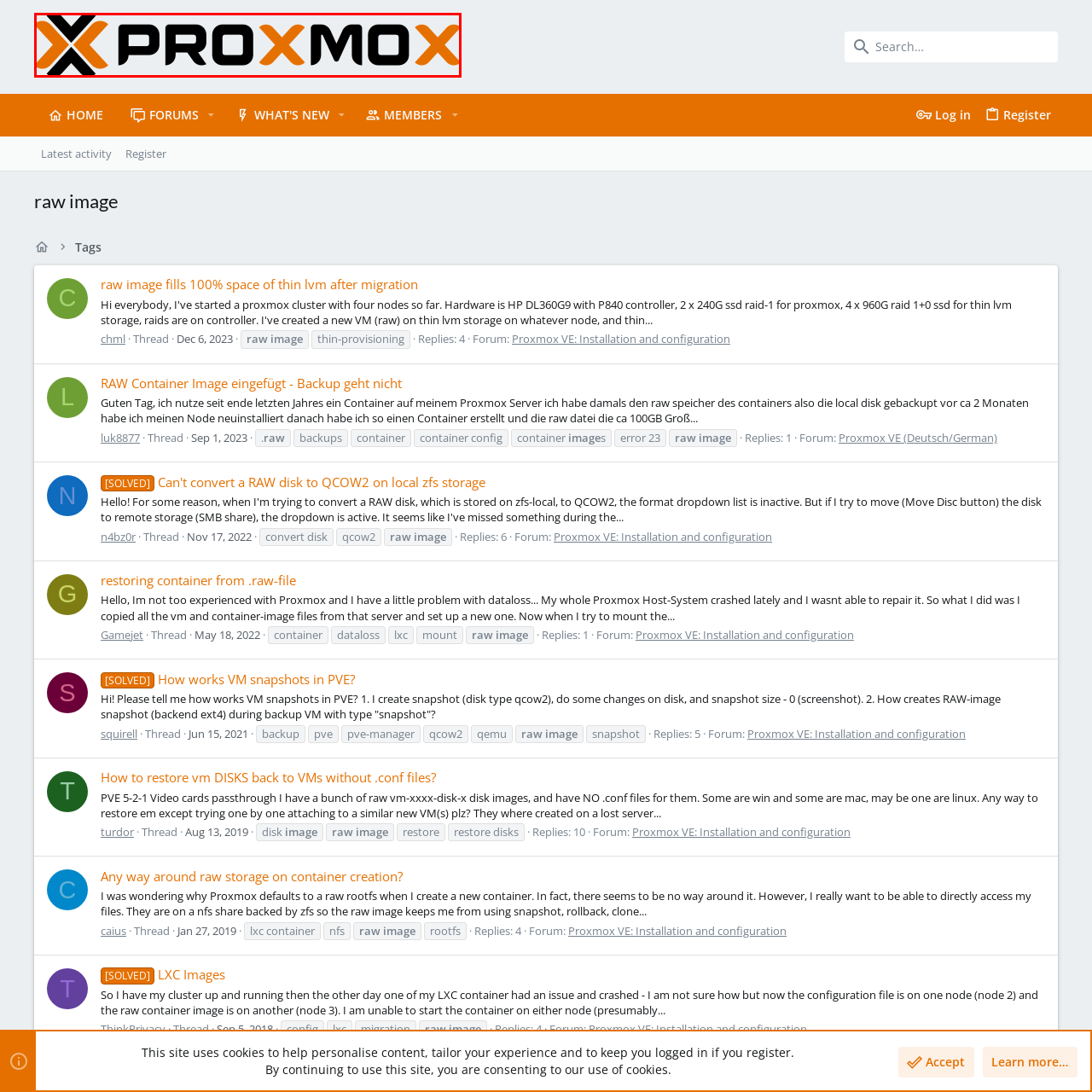Articulate a detailed description of the image inside the red frame.

The image features the distinctive logo of Proxmox, a well-known open-source platform for virtualization and container management. The logo showcases the name "Proxmox" prominently, styled with a mix of bold and vibrant colors. The "X" in the center is creatively designed, resembling two crossed elements, further emphasizing the idea of flexibility and integration in virtualization. This logo reflects the platform's focus on providing solutions for enterprise-grade virtual environments, appealing to both professionals and enthusiasts in the IT community. The background is a subtle gray, enhancing the visibility of the logo and creating a sleek, modern appearance.